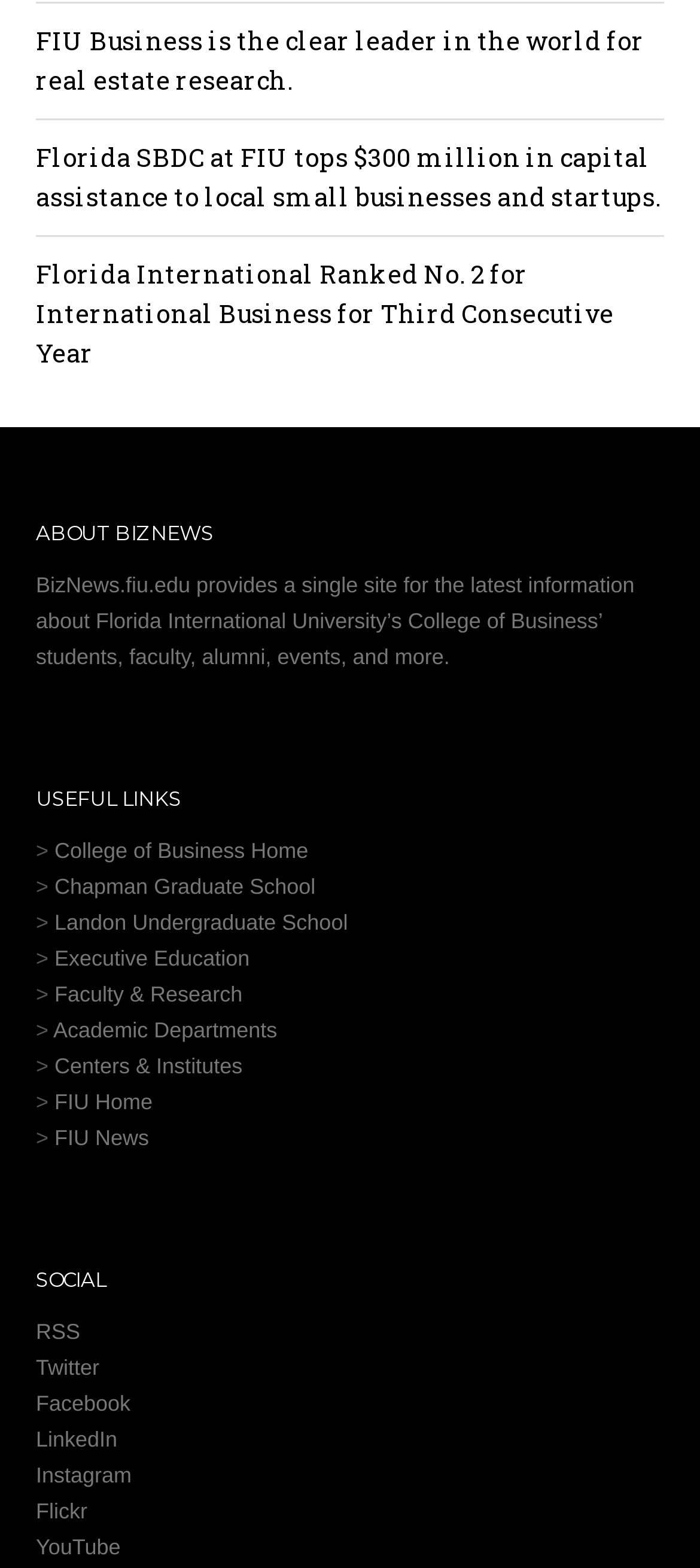Please answer the following query using a single word or phrase: 
How many social media platforms are listed?

7